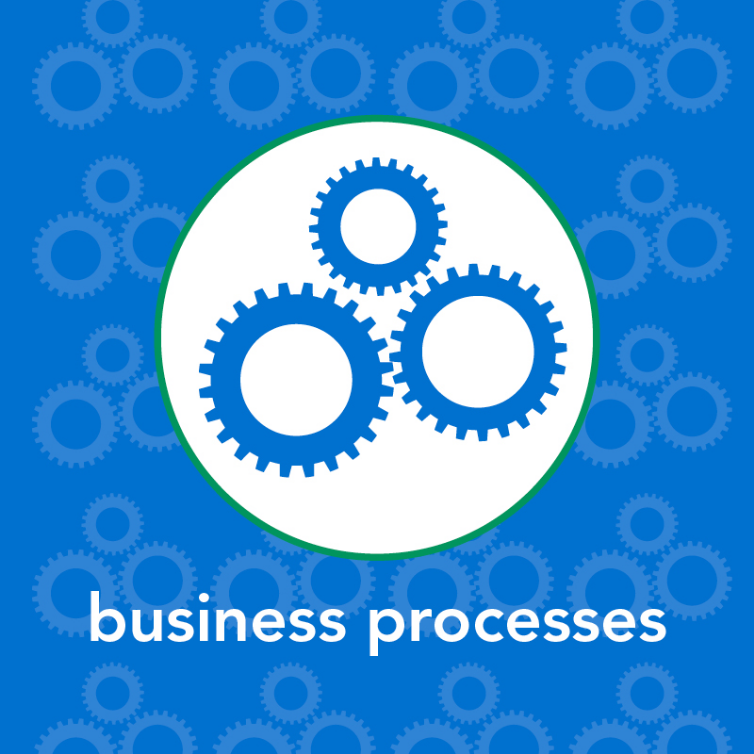What shape outlines the three prominent gears?
Refer to the image and provide a concise answer in one word or phrase.

Circular